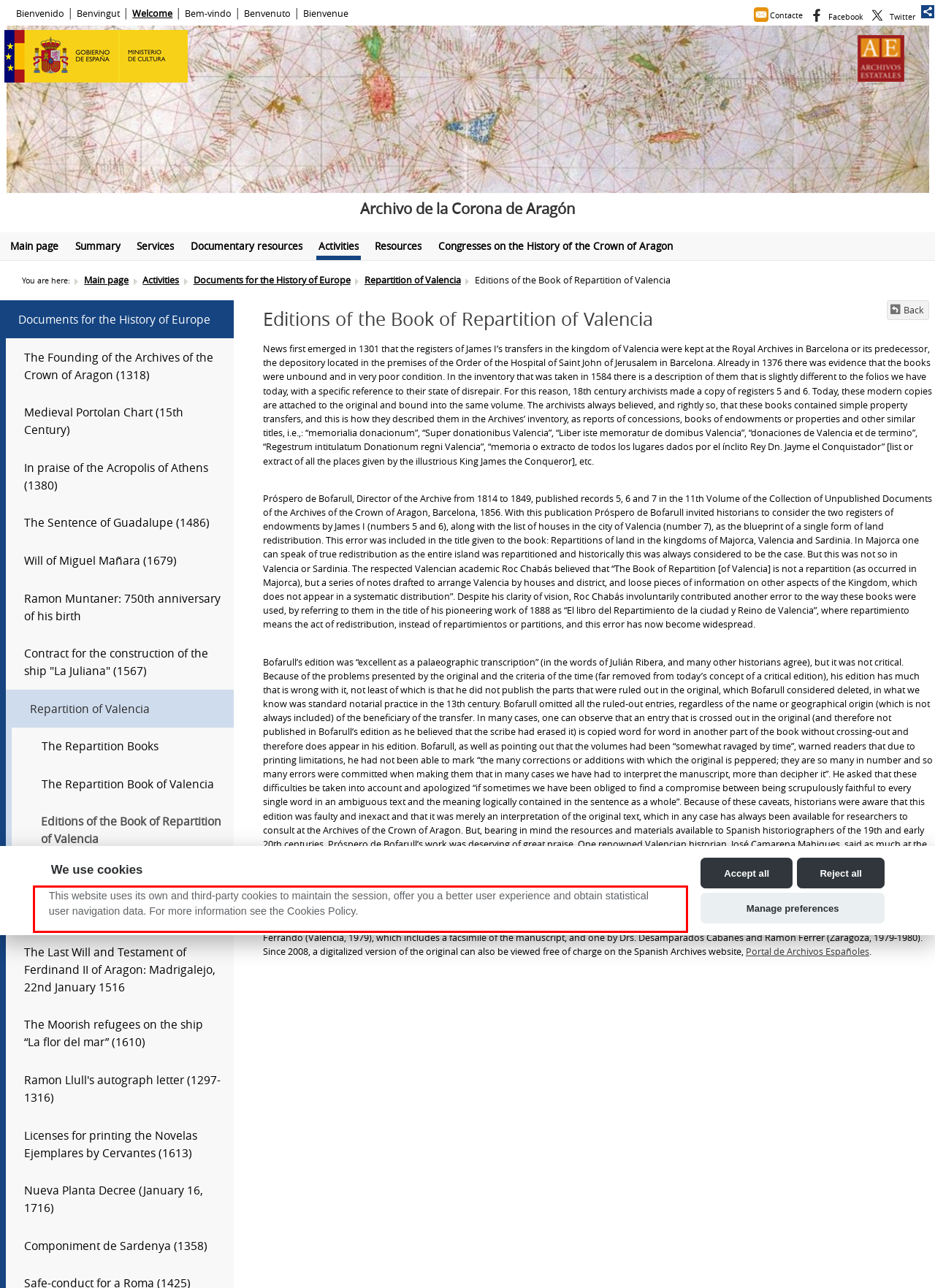View the screenshot of the webpage and identify the UI element surrounded by a red bounding box. Extract the text contained within this red bounding box.

This website uses its own and third-party cookies to maintain the session, offer you a better user experience and obtain statistical user navigation data. For more information see the Cookies Policy.